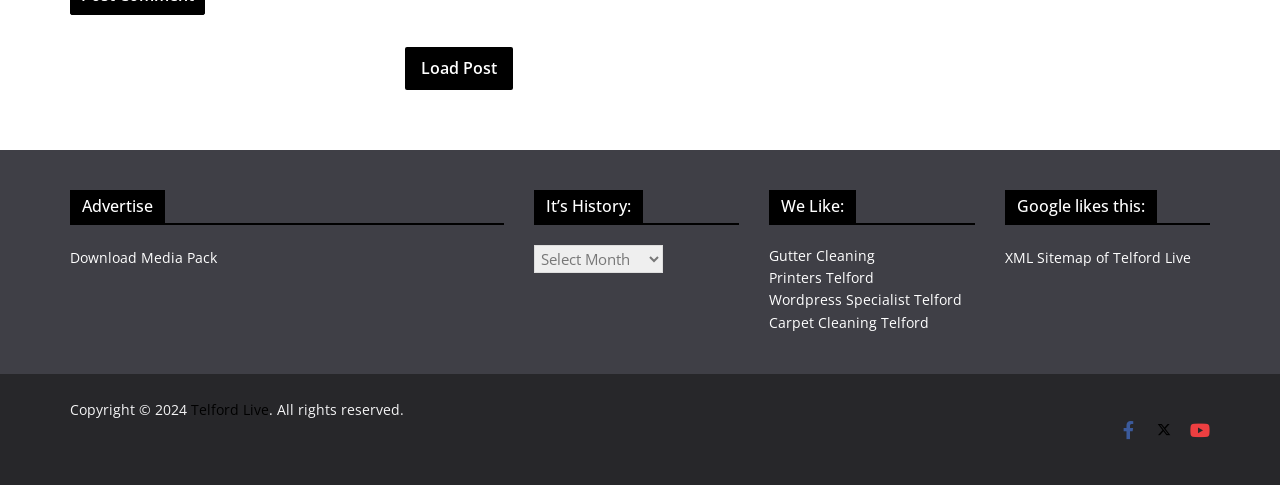Mark the bounding box of the element that matches the following description: "Load Post".

[0.329, 0.116, 0.388, 0.161]